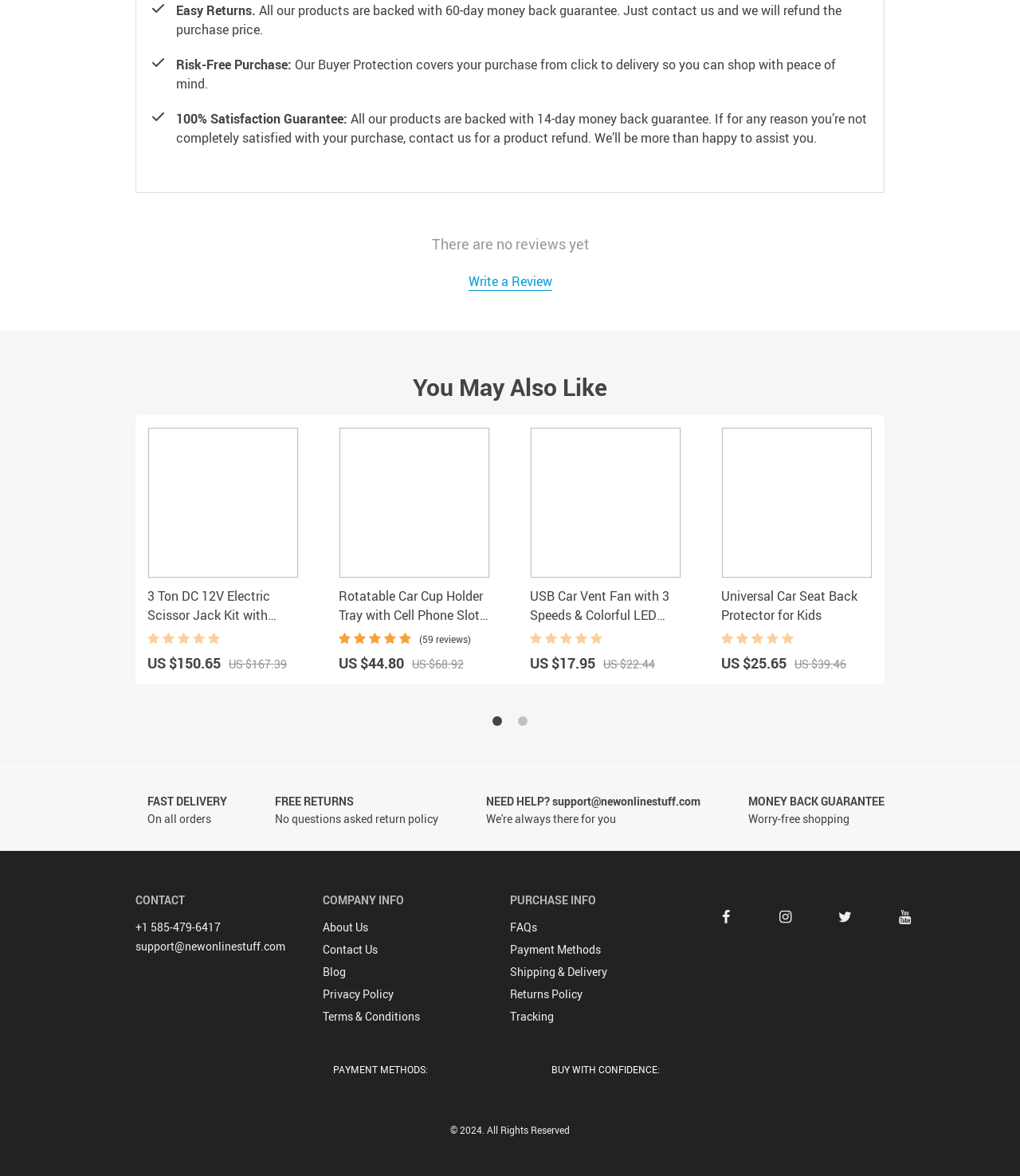Using the element description Terms & Conditions, predict the bounding box coordinates for the UI element. Provide the coordinates in (top-left x, top-left y, bottom-right x, bottom-right y) format with values ranging from 0 to 1.

[0.316, 0.858, 0.412, 0.871]